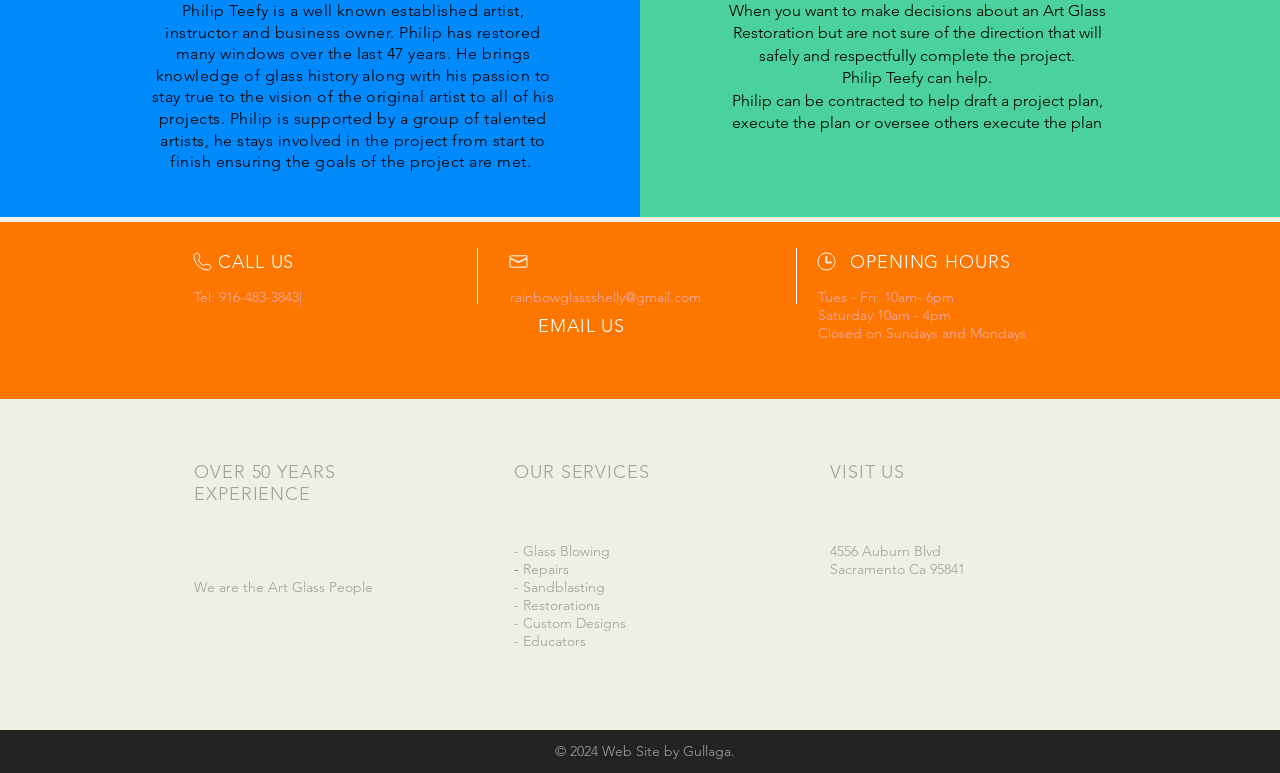Can you show the bounding box coordinates of the region to click on to complete the task described in the instruction: "Visit the 'OUR SERVICES' page"?

[0.402, 0.596, 0.598, 0.625]